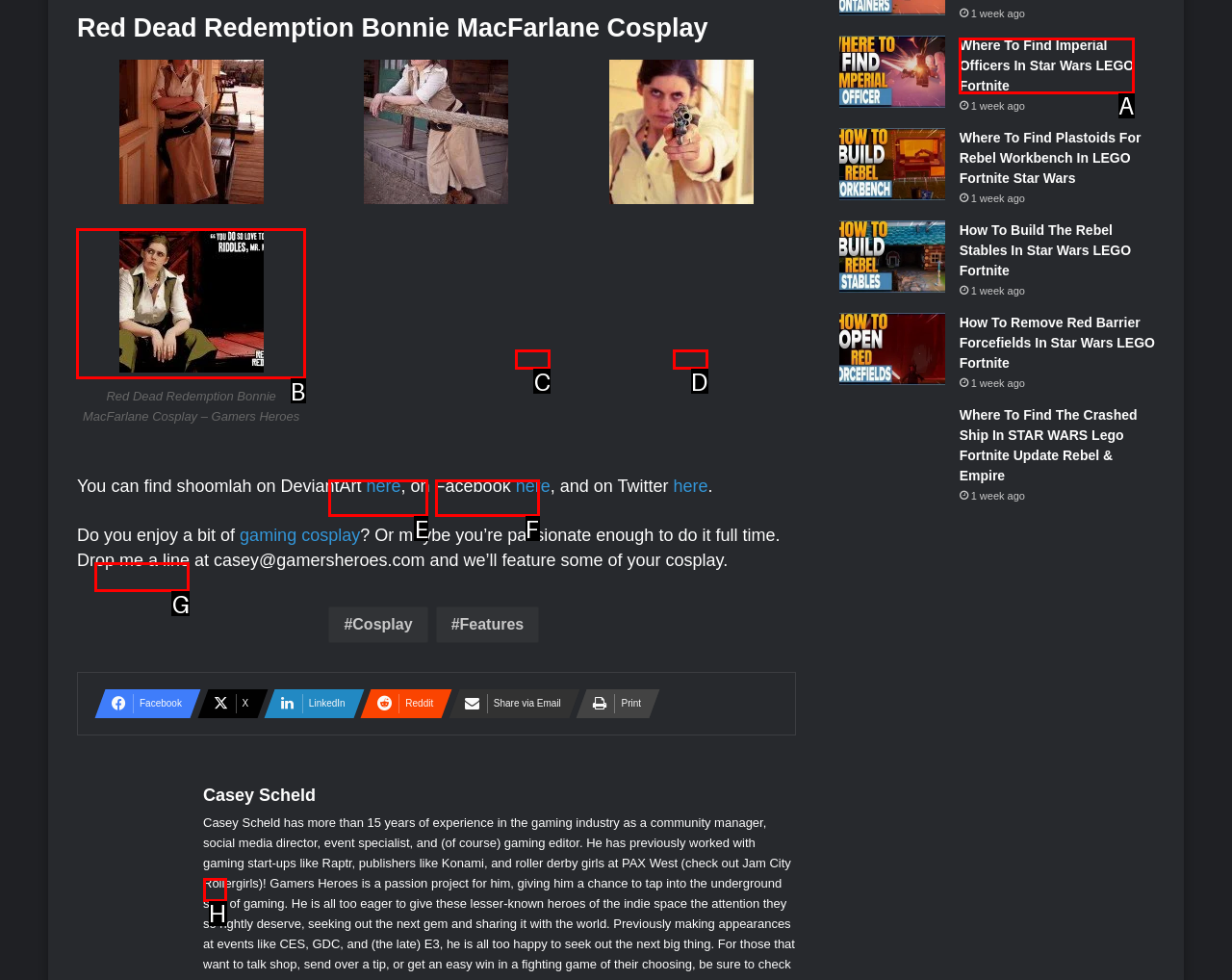Identify which HTML element should be clicked to fulfill this instruction: View Red Dead Redemption Bonnie MacFarlane Cosplay Reply with the correct option's letter.

B